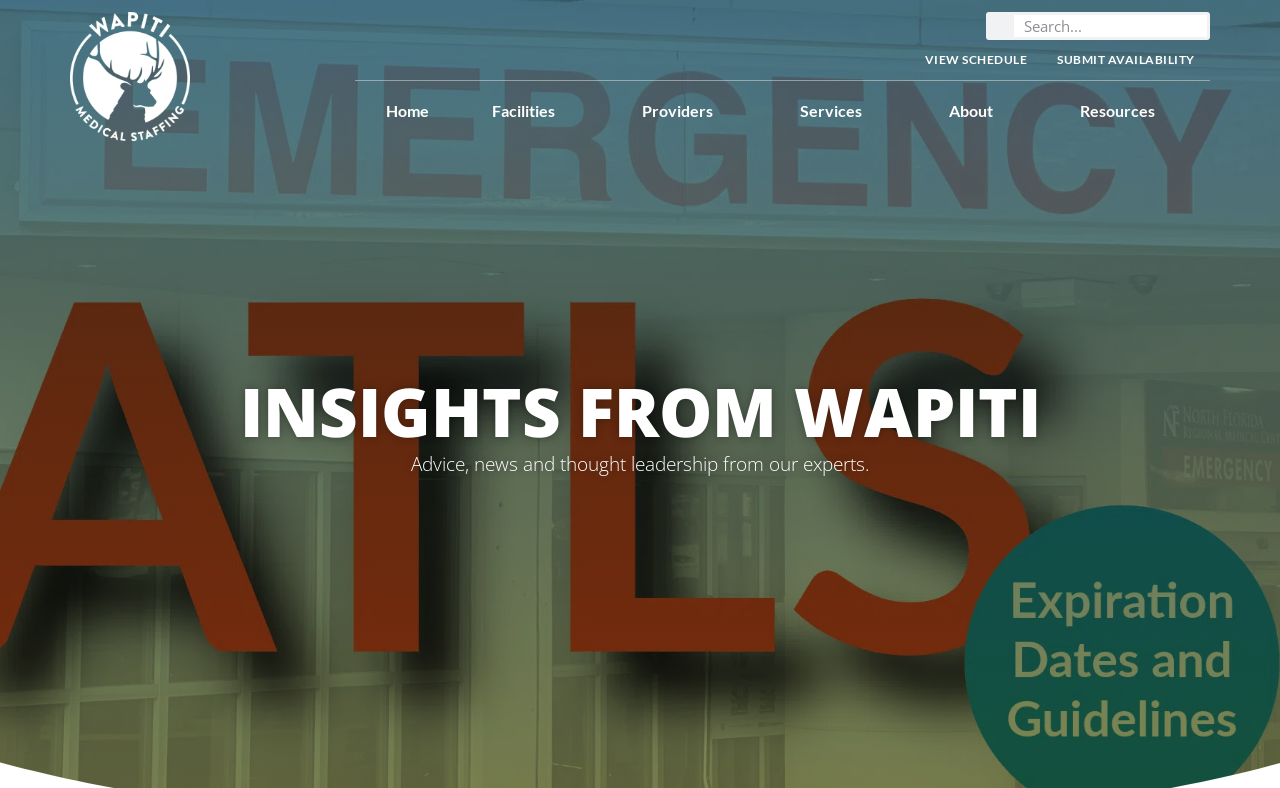Extract the text of the main heading from the webpage.

INSIGHTS FROM WAPITI